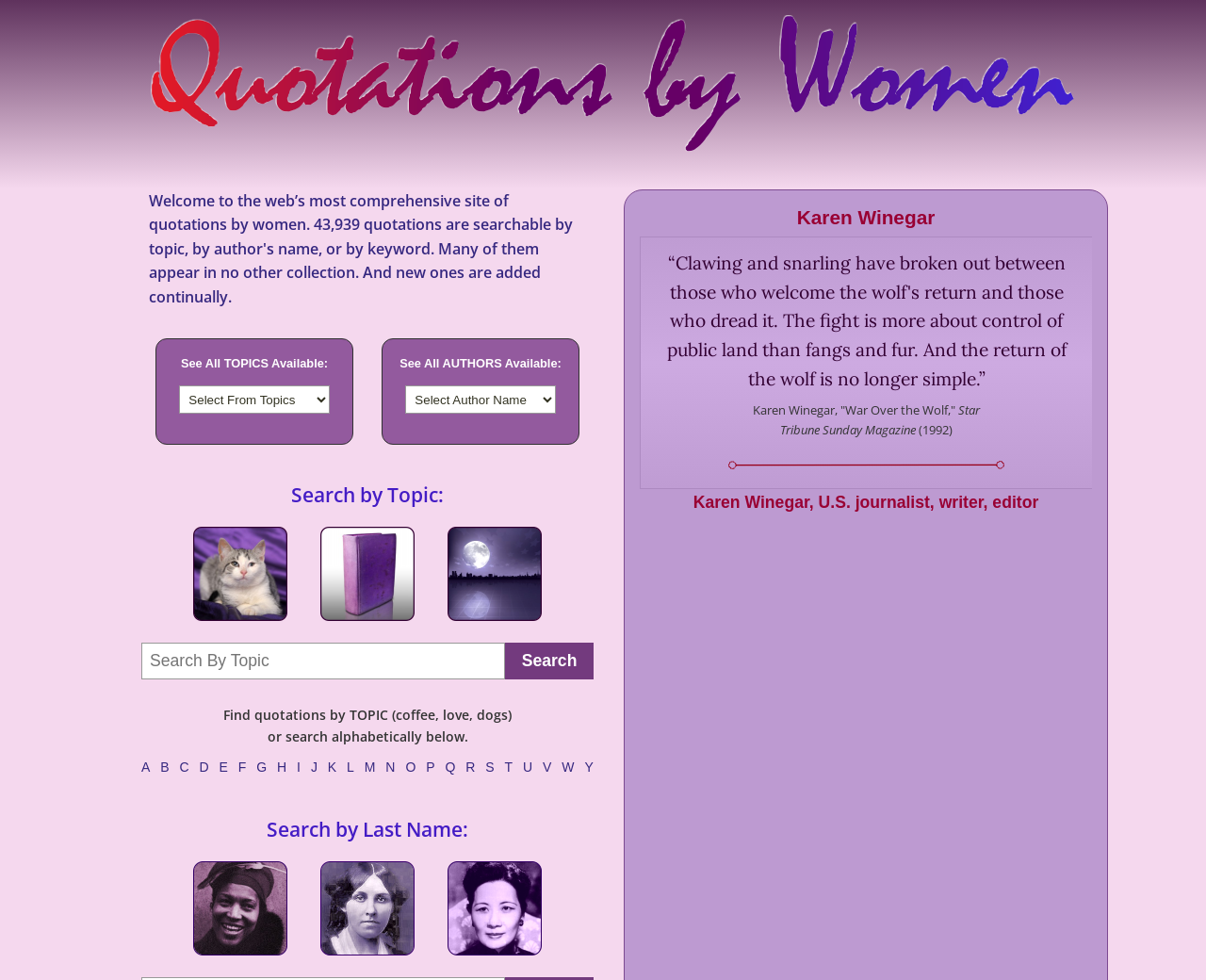Please identify the bounding box coordinates of the clickable area that will fulfill the following instruction: "Search alphabetically for famous quotations". The coordinates should be in the format of four float numbers between 0 and 1, i.e., [left, top, right, bottom].

[0.117, 0.718, 0.492, 0.795]